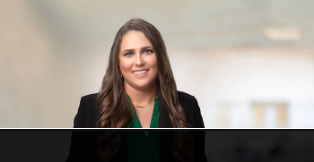Give a thorough description of the image, including any visible elements and their relationships.

The image features a professional portrait of Kaitlin H. Kerr, a member of the Naman Howell law firm based in Fort Worth. She is depicted with long, brown hair, wearing a black blazer over a vibrant green top, smiling confidently at the camera. The background is softly blurred, suggesting an office environment that conveys professionalism and warmth. This portrayal highlights her approachable demeanor and readiness to assist clients in areas including insurance litigation and estate planning, demonstrating her role as a dedicated attorney within the firm.